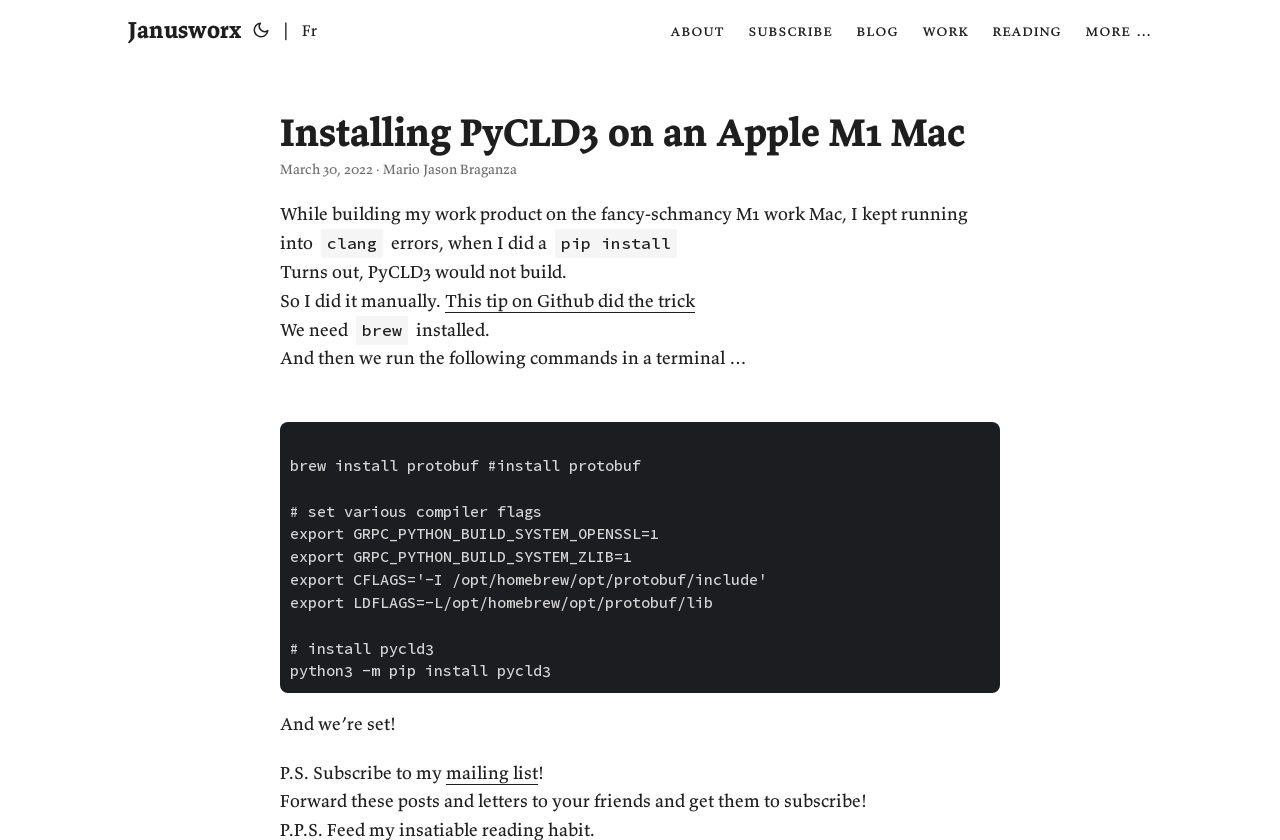Locate and provide the bounding box coordinates for the HTML element that matches this description: "parent_node: | title="(Alt + T)"".

[0.195, 0.0, 0.213, 0.071]